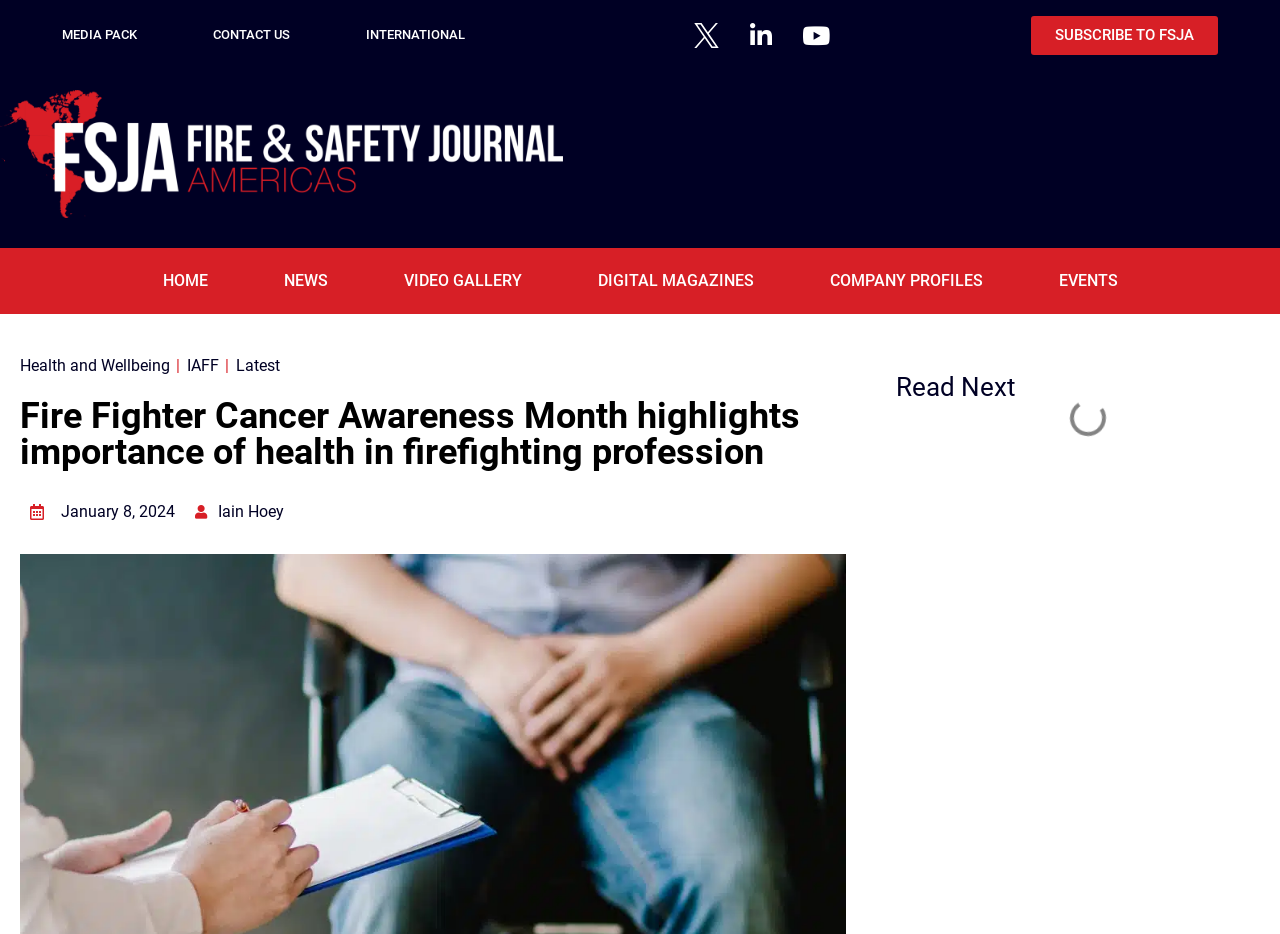What is the name of the author?
Kindly offer a detailed explanation using the data available in the image.

I determined the answer by examining the StaticText element with the text 'Iain Hoey', which suggests that Iain Hoey is the author of the article.